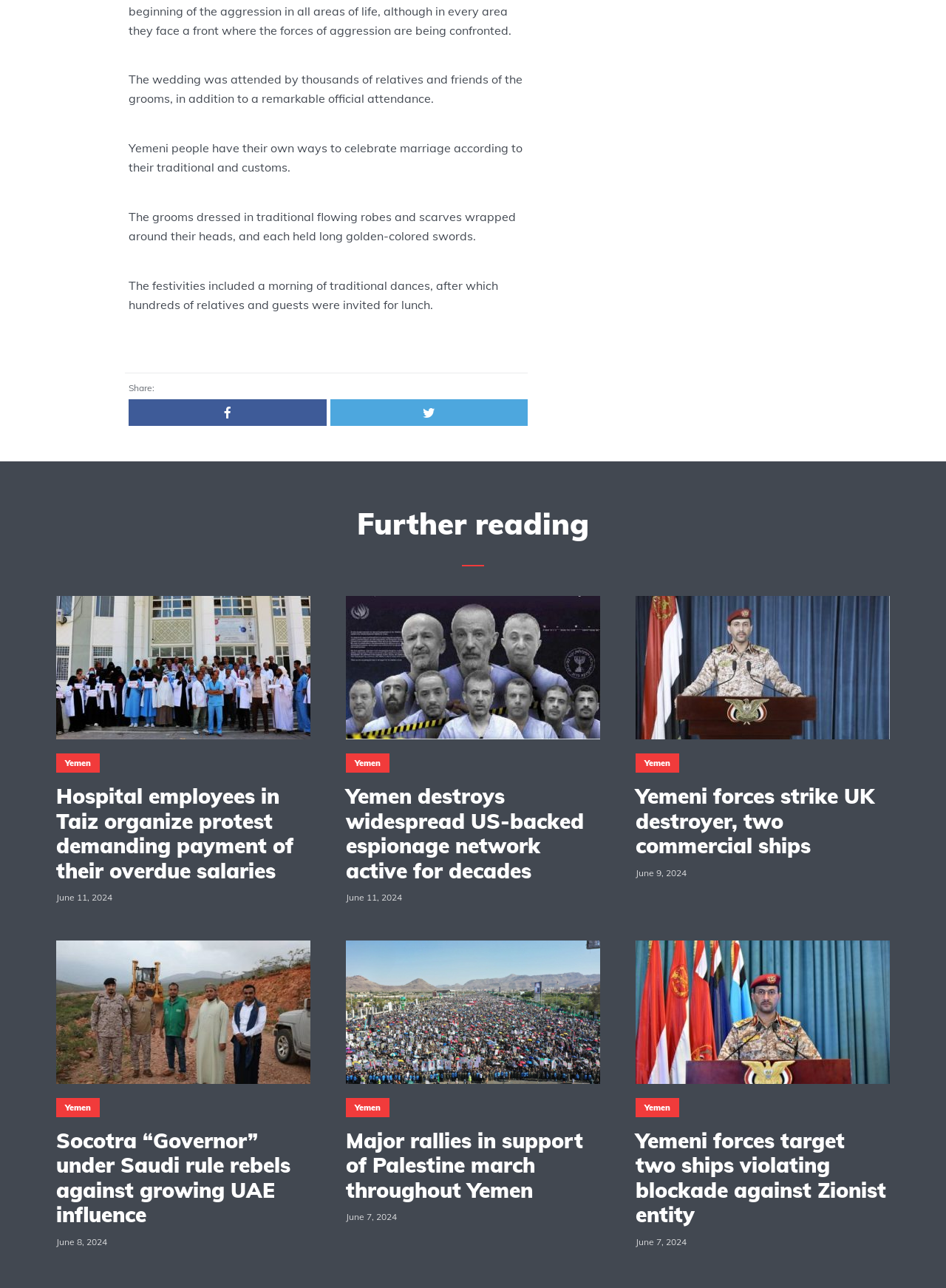How many articles are on this webpage?
Please provide a single word or phrase answer based on the image.

5